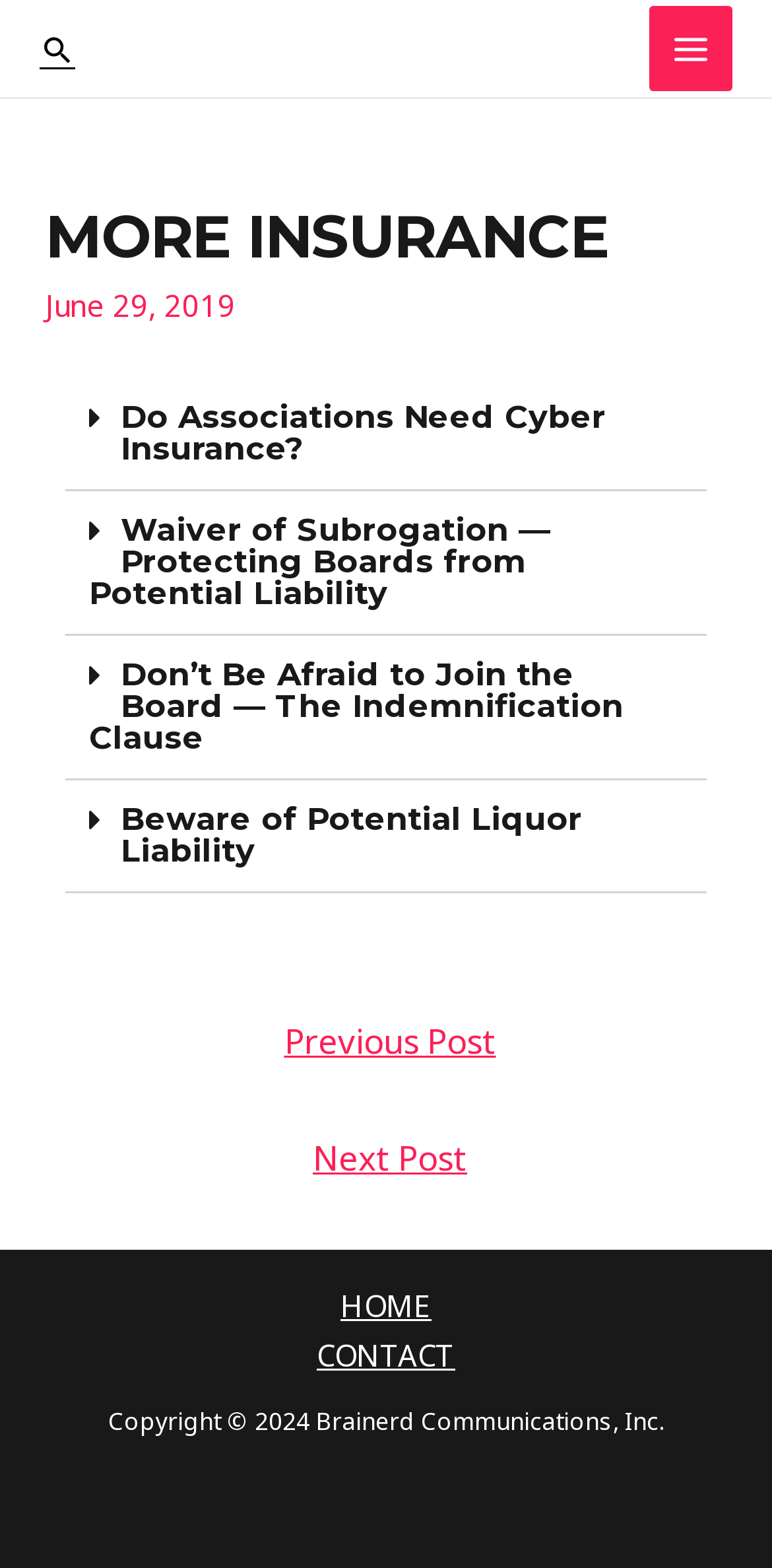Respond to the question below with a concise word or phrase:
What is the last navigation link in 'Site Navigation'?

CONTACT